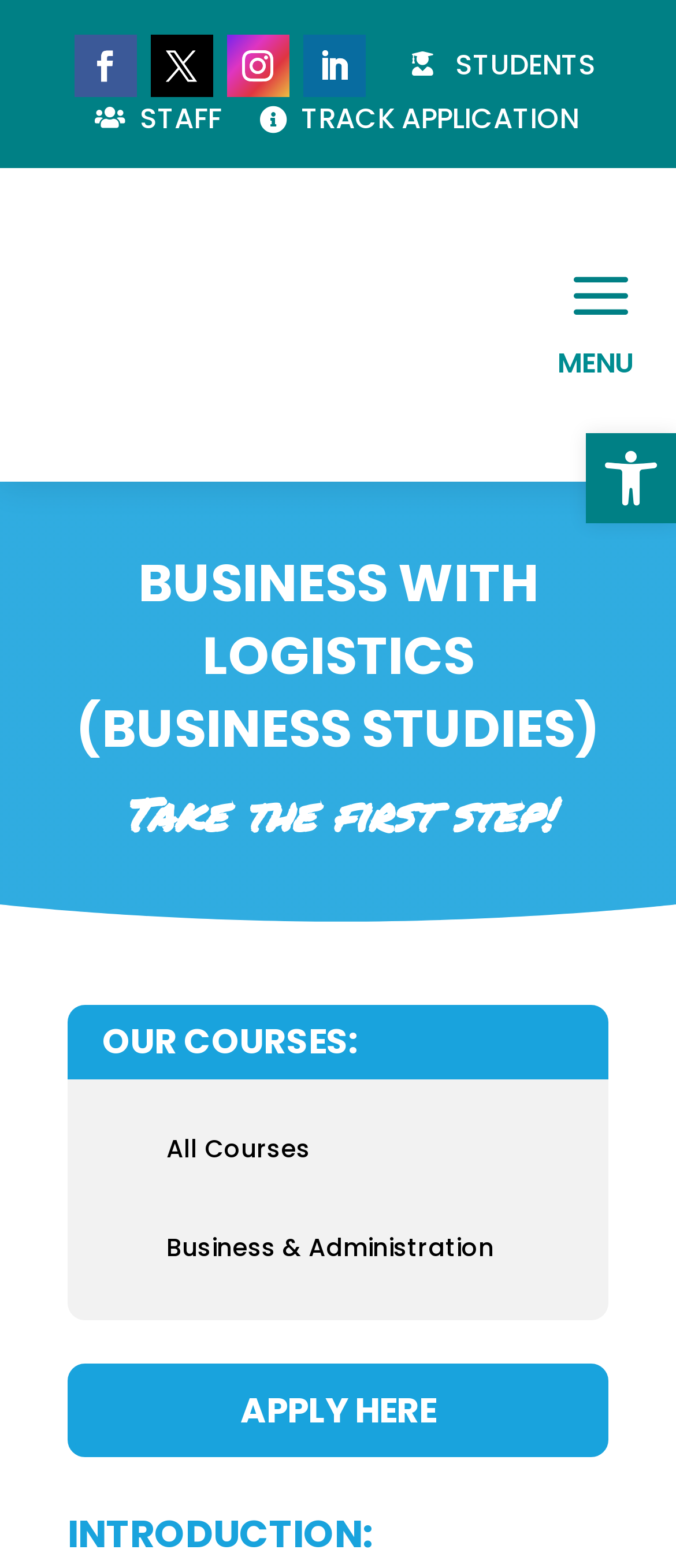Identify the primary heading of the webpage and provide its text.

BUSINESS WITH LOGISTICS
(BUSINESS STUDIES)